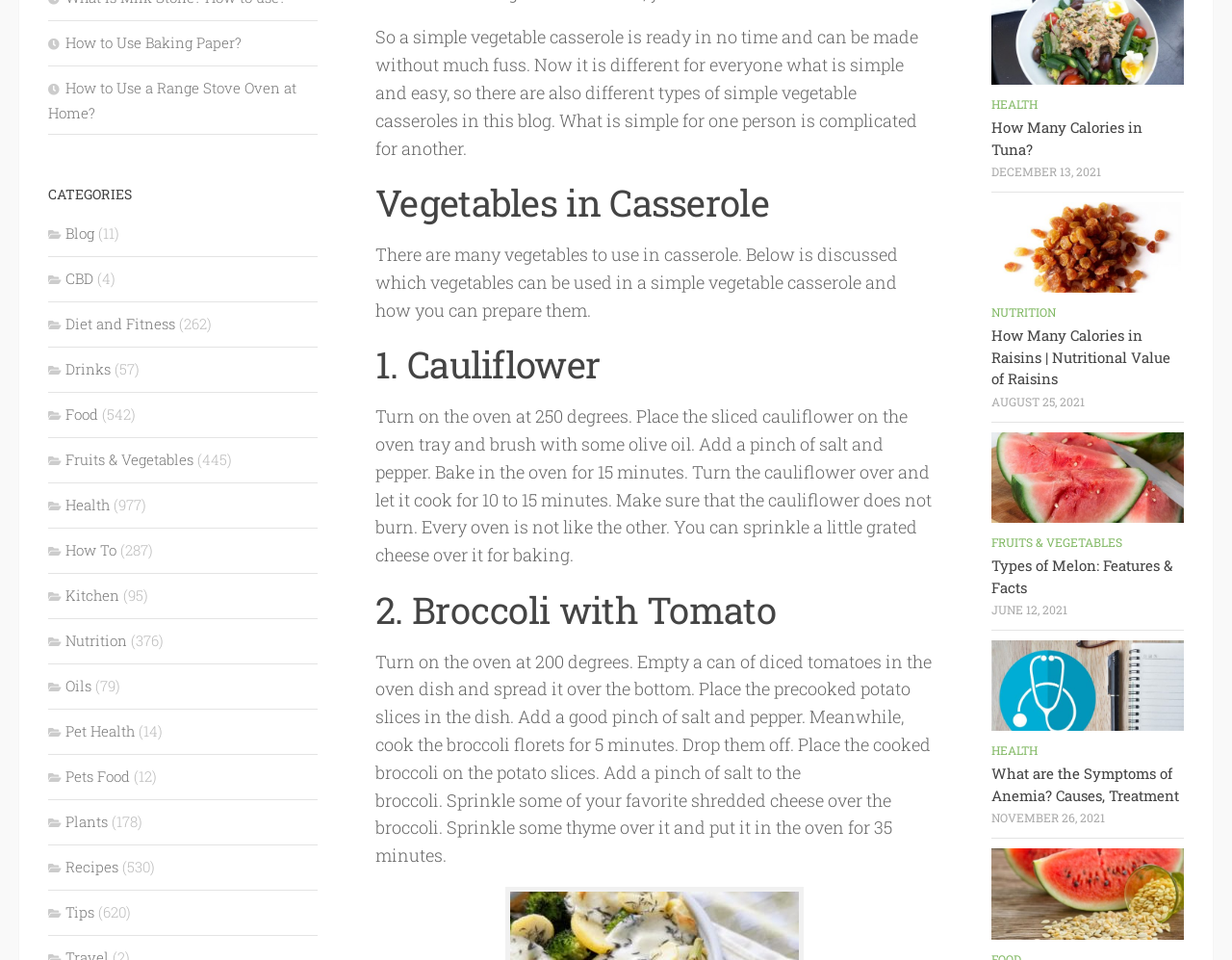What is the temperature for baking cauliflower?
Refer to the screenshot and respond with a concise word or phrase.

250 degrees